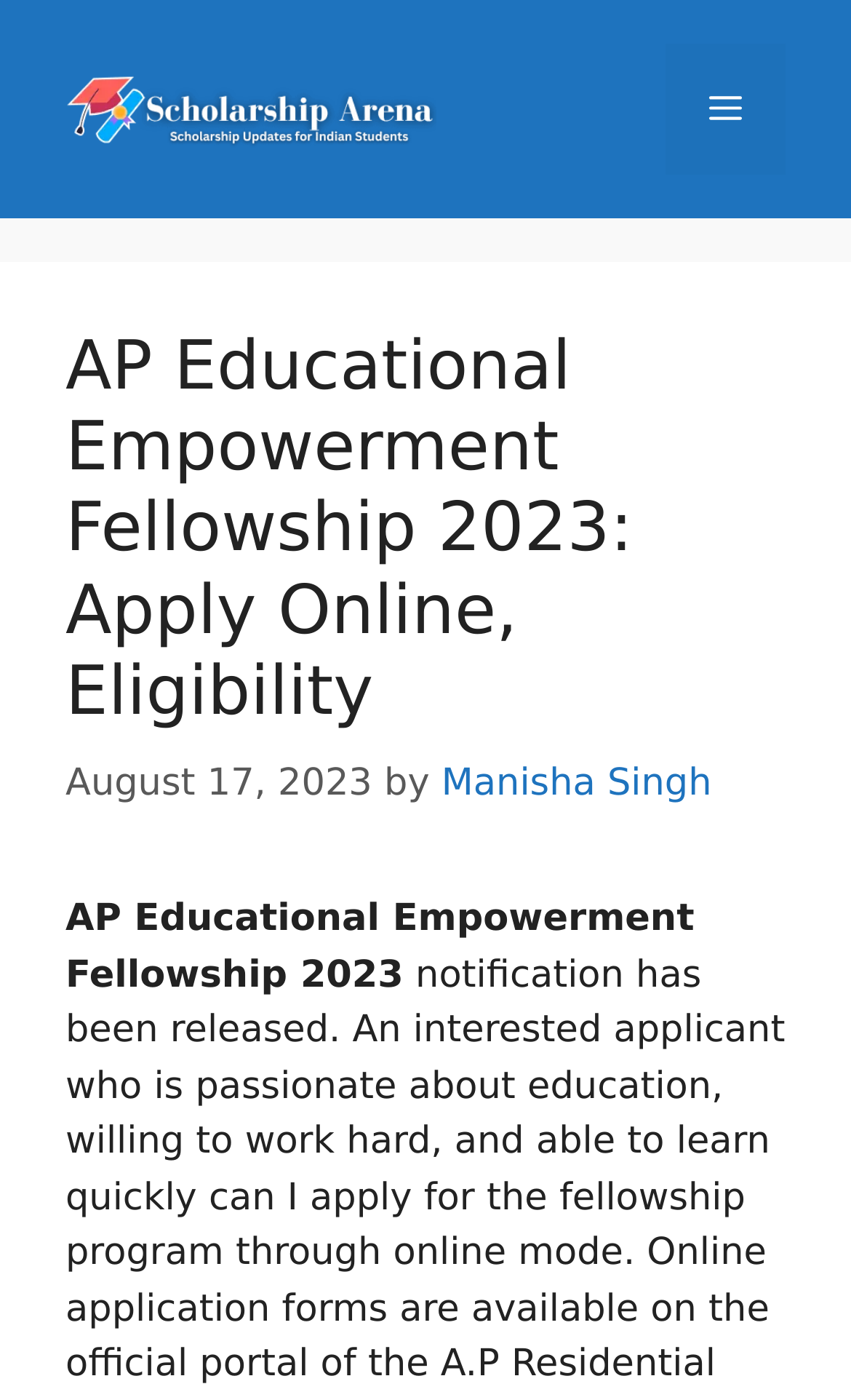Describe the entire webpage, focusing on both content and design.

The webpage is about the AP Educational Empowerment Fellowship 2023, with a focus on applying online. At the top of the page, there is a banner that spans the entire width, containing a link to "Scholarship Arena" with an accompanying image. To the right of the banner, there is a mobile toggle navigation button labeled "Menu".

Below the banner, there is a header section that occupies most of the page's width. It contains a heading that reads "AP Educational Empowerment Fellowship 2023: Apply Online, Eligibility". Underneath the heading, there is a timestamp indicating that the content was published on August 17, 2023, followed by the author's name, "Manisha Singh", which is a clickable link.

Overall, the webpage appears to be a informational page about the fellowship program, with a clear heading and relevant details about the application process.